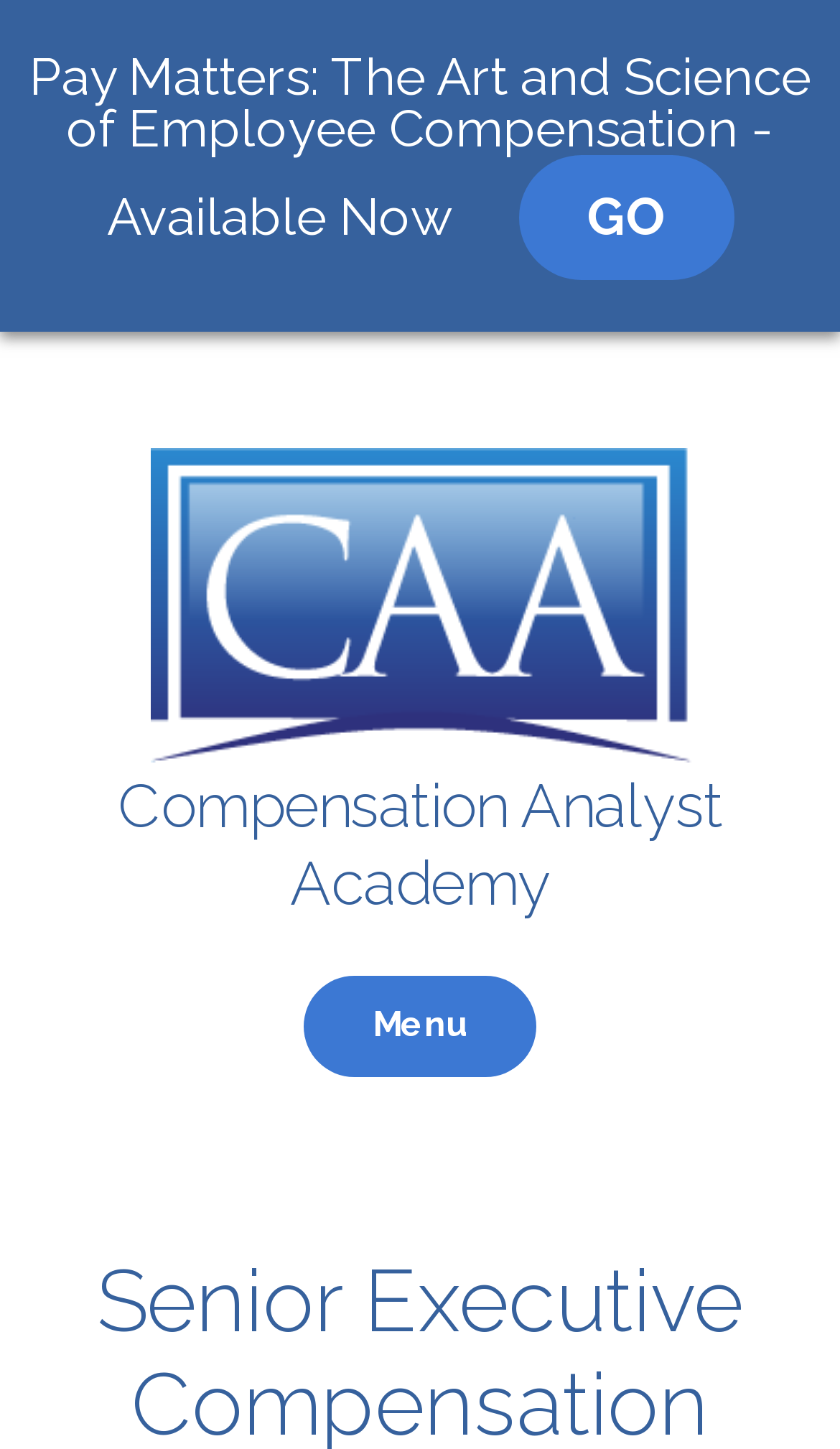Answer this question using a single word or a brief phrase:
What is the purpose of the 'GO' button?

To access Pay Matters